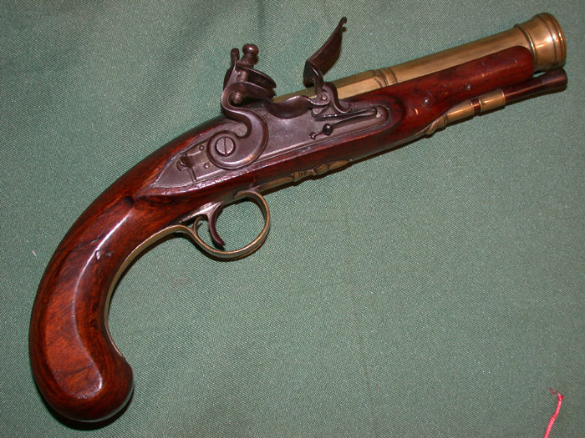Provide a one-word or one-phrase answer to the question:
What is the characteristic of the blunderbuss's muzzle?

Wide and flared